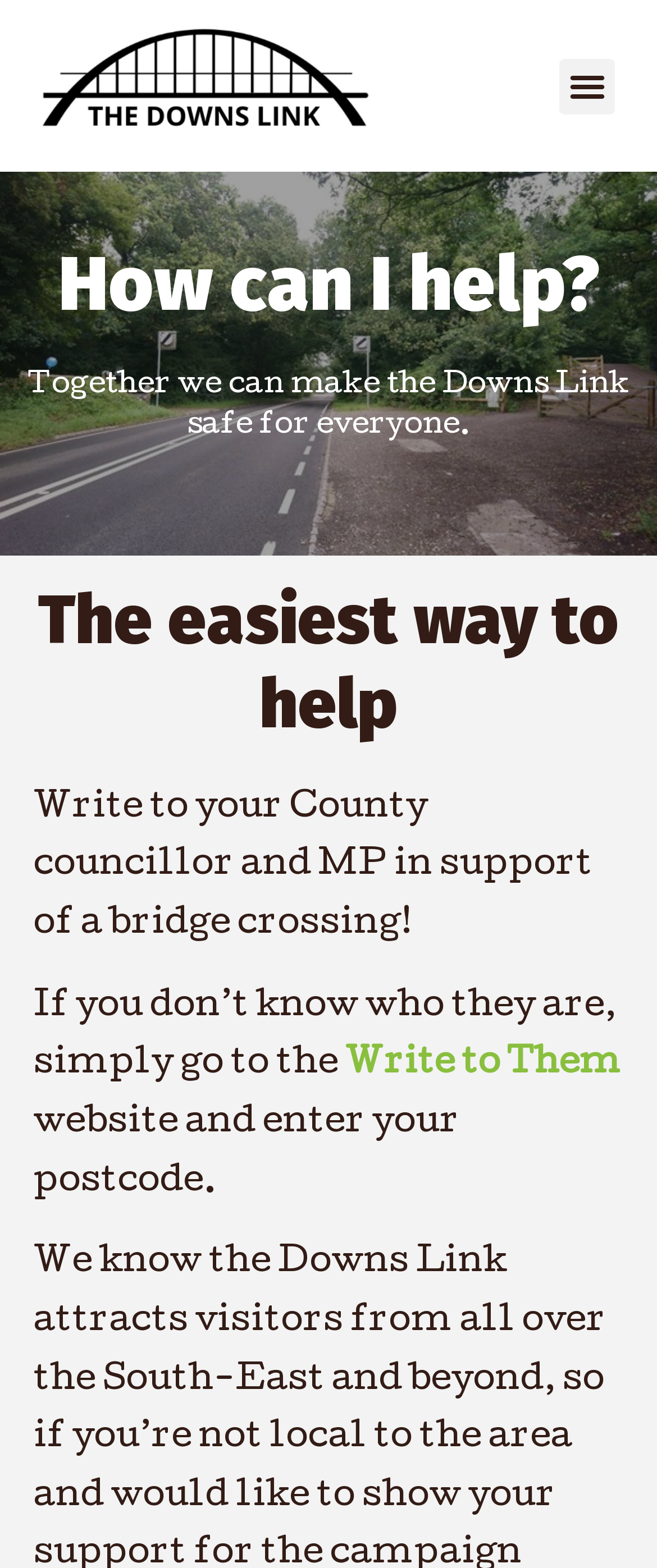Identify the headline of the webpage and generate its text content.

How can I help?